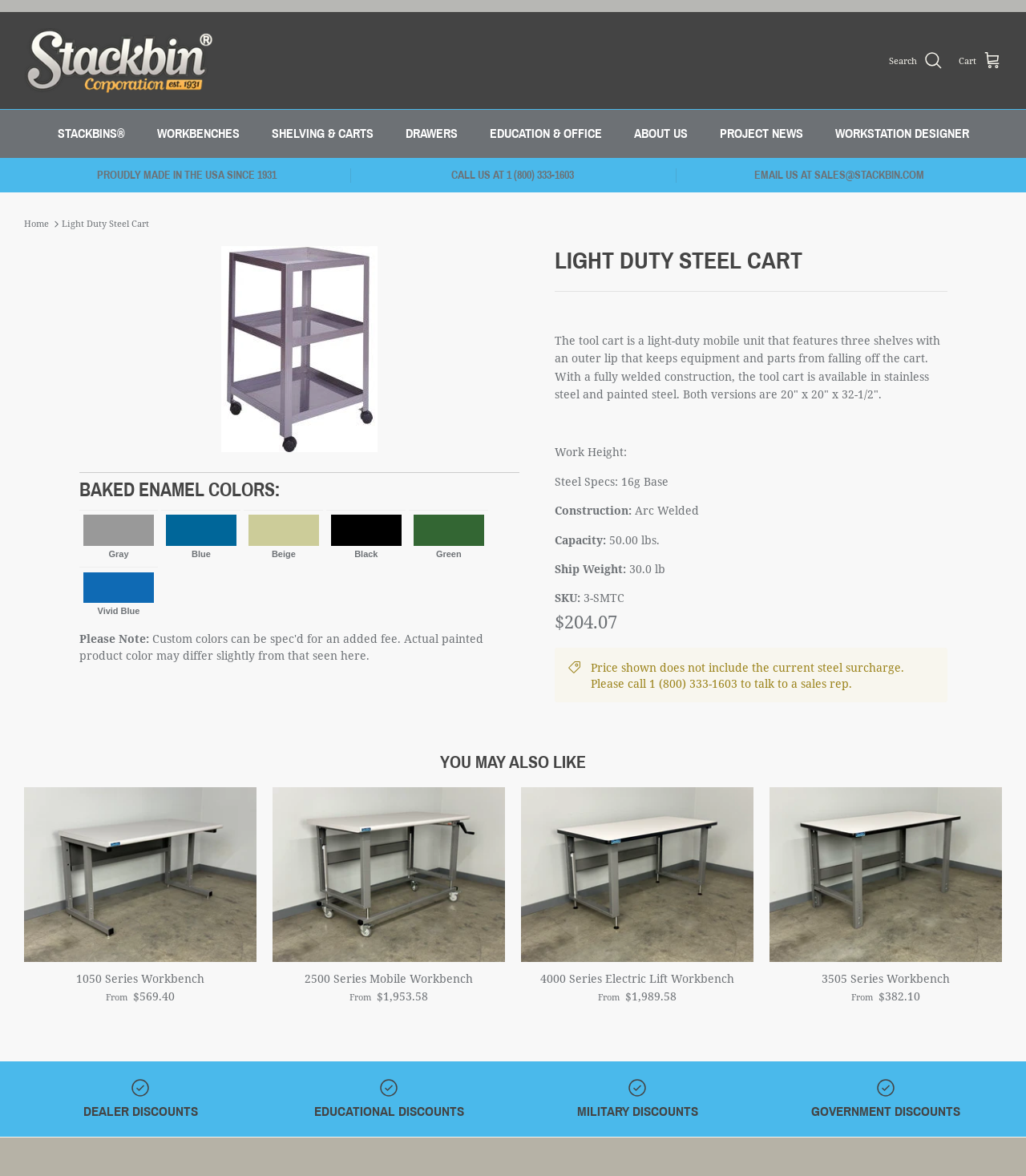Please identify the bounding box coordinates of the clickable area that will fulfill the following instruction: "View the '1050 Series Workbench' product". The coordinates should be in the format of four float numbers between 0 and 1, i.e., [left, top, right, bottom].

[0.023, 0.669, 0.25, 0.818]